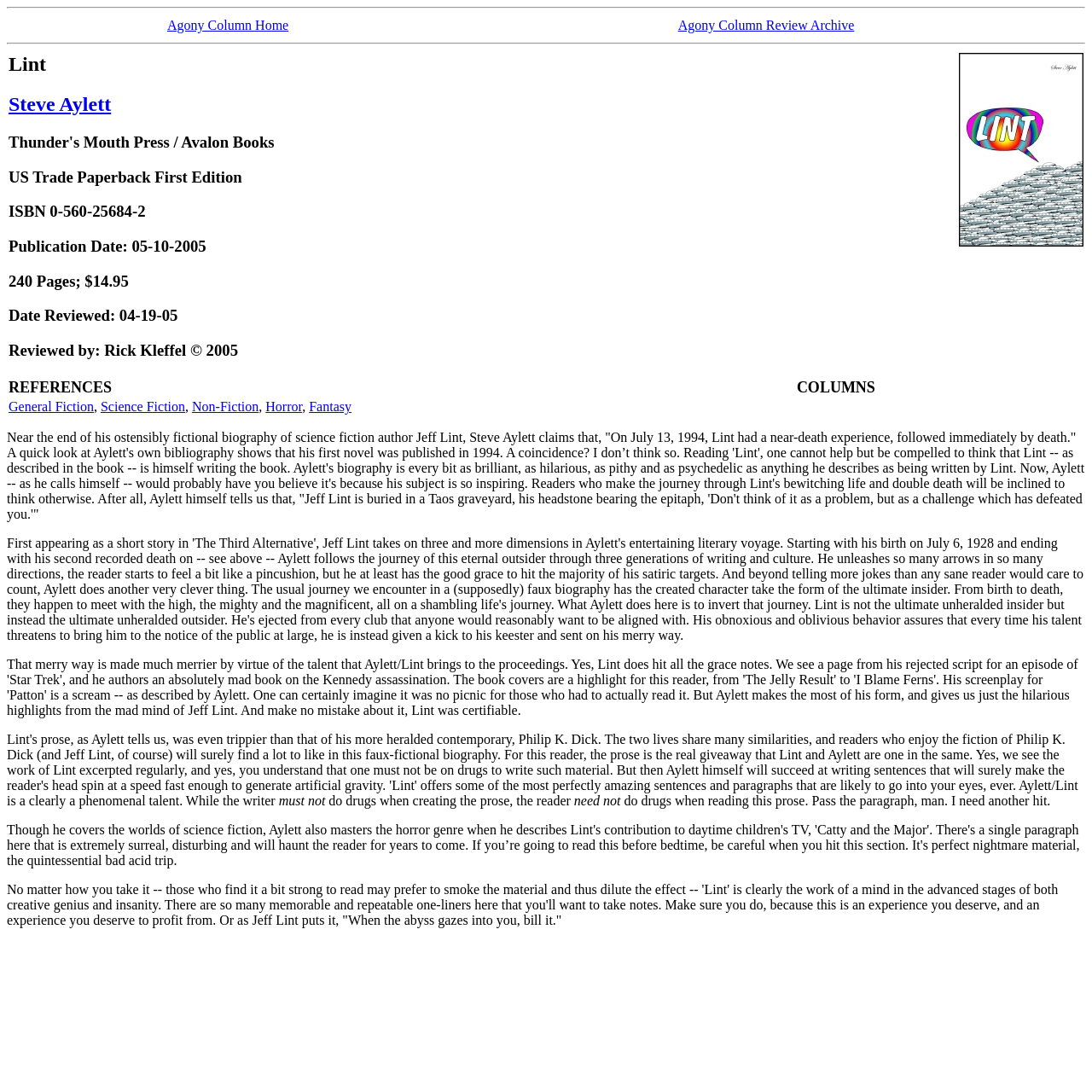Using the webpage screenshot and the element description Science Fiction, determine the bounding box coordinates. Specify the coordinates in the format (top-left x, top-left y, bottom-right x, bottom-right y) with values ranging from 0 to 1.

[0.092, 0.366, 0.17, 0.379]